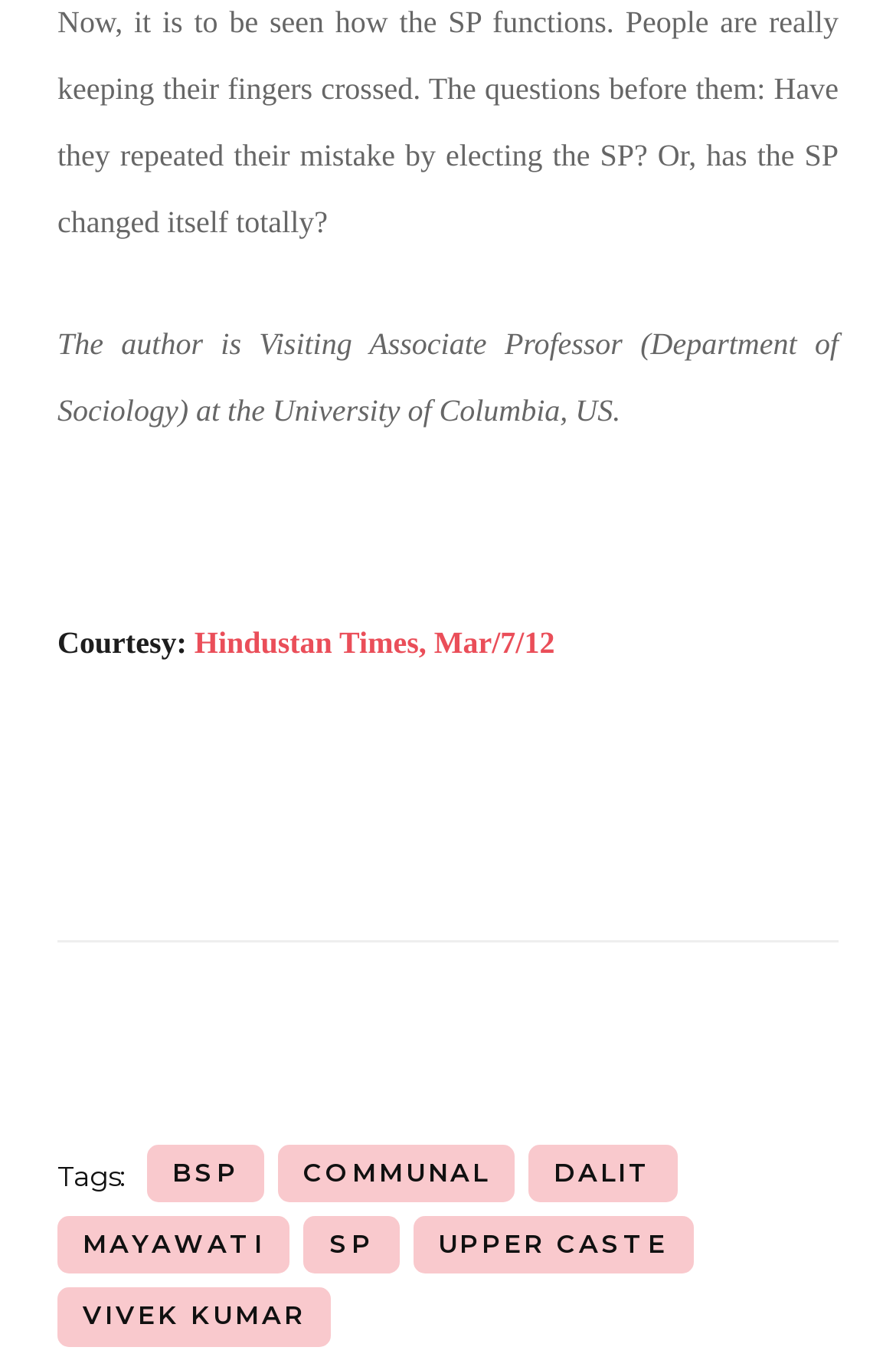Given the webpage screenshot, identify the bounding box of the UI element that matches this description: "Hindustan Times, Mar/7/12".

[0.208, 0.46, 0.619, 0.486]